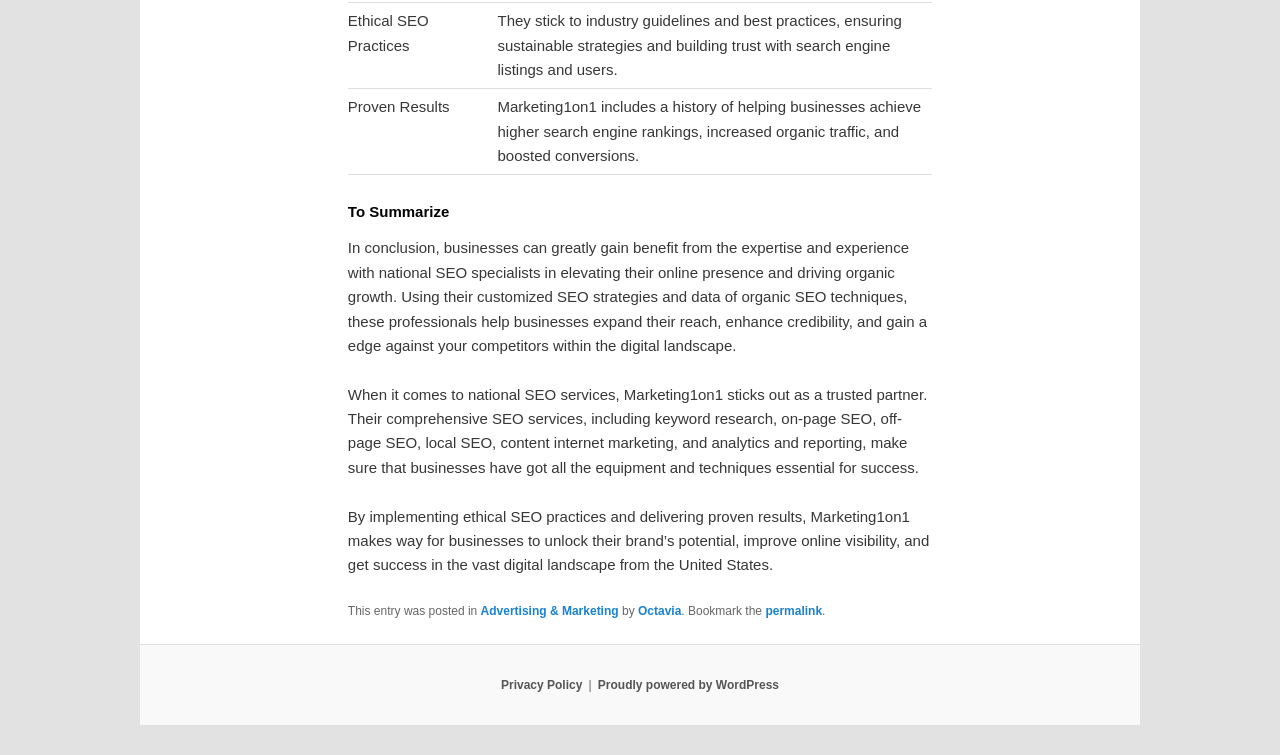Reply to the question with a single word or phrase:
What is the name of the author of the blog post?

Octavia